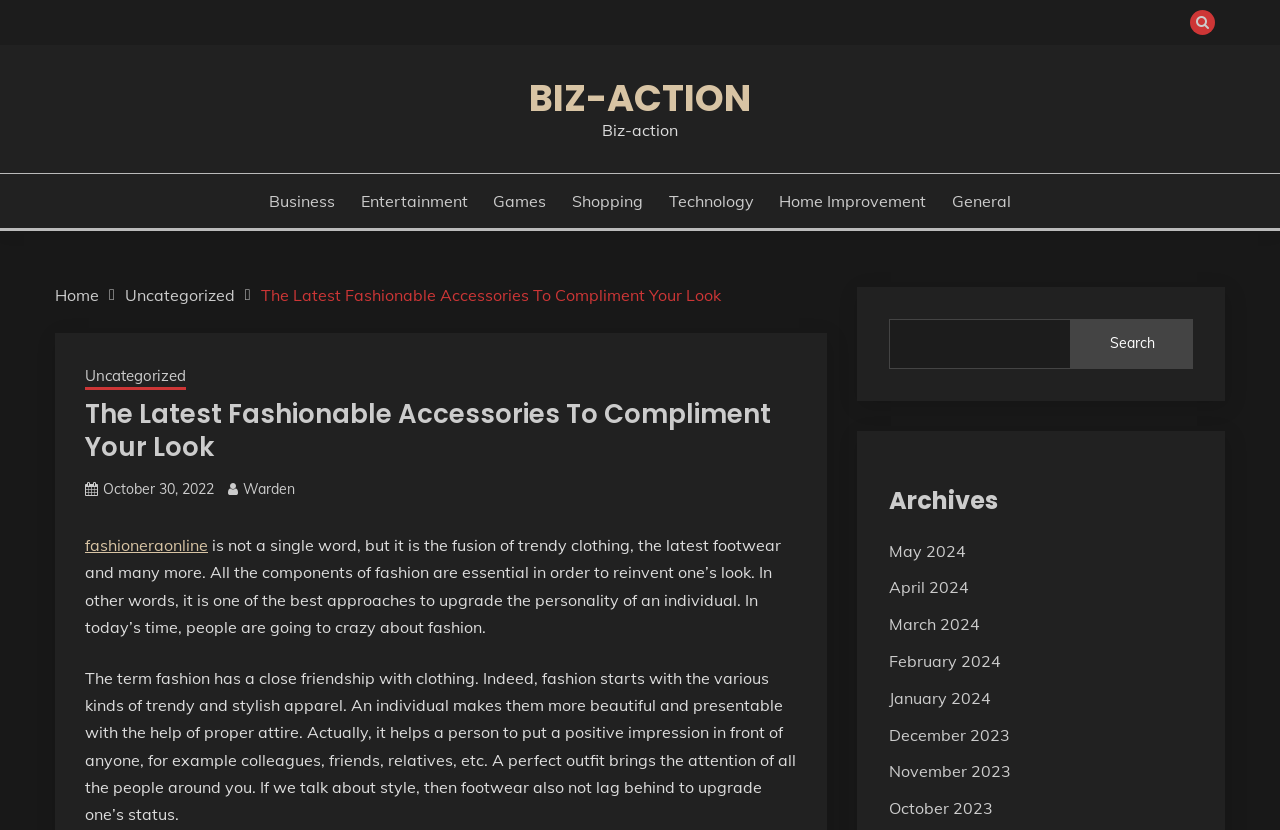Answer succinctly with a single word or phrase:
What is the category of the article 'The Latest Fashionable Accessories To Compliment Your Look'?

Uncategorized